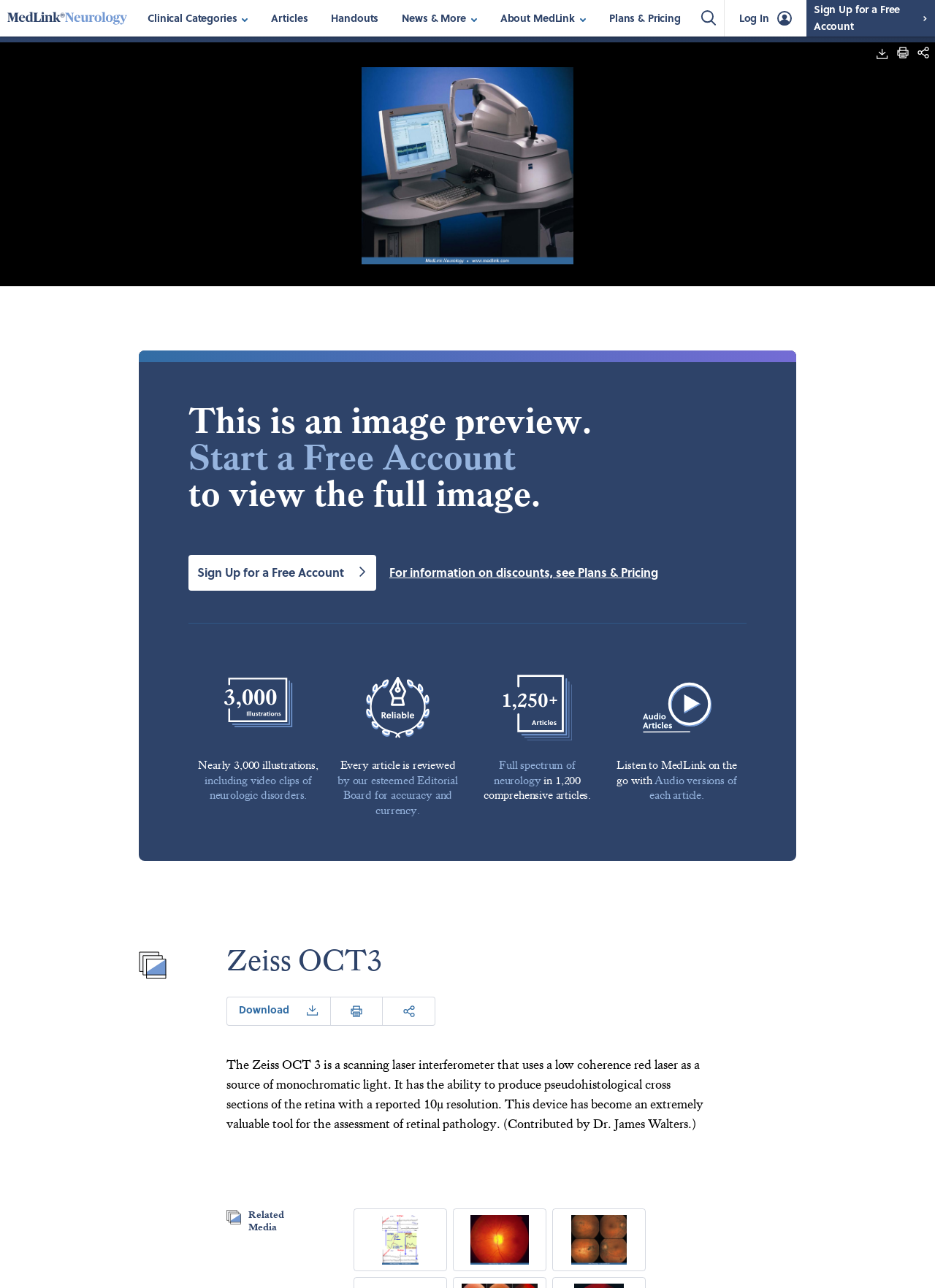Provide the bounding box coordinates for the UI element that is described as: "aria-label="share"".

[0.409, 0.774, 0.465, 0.796]